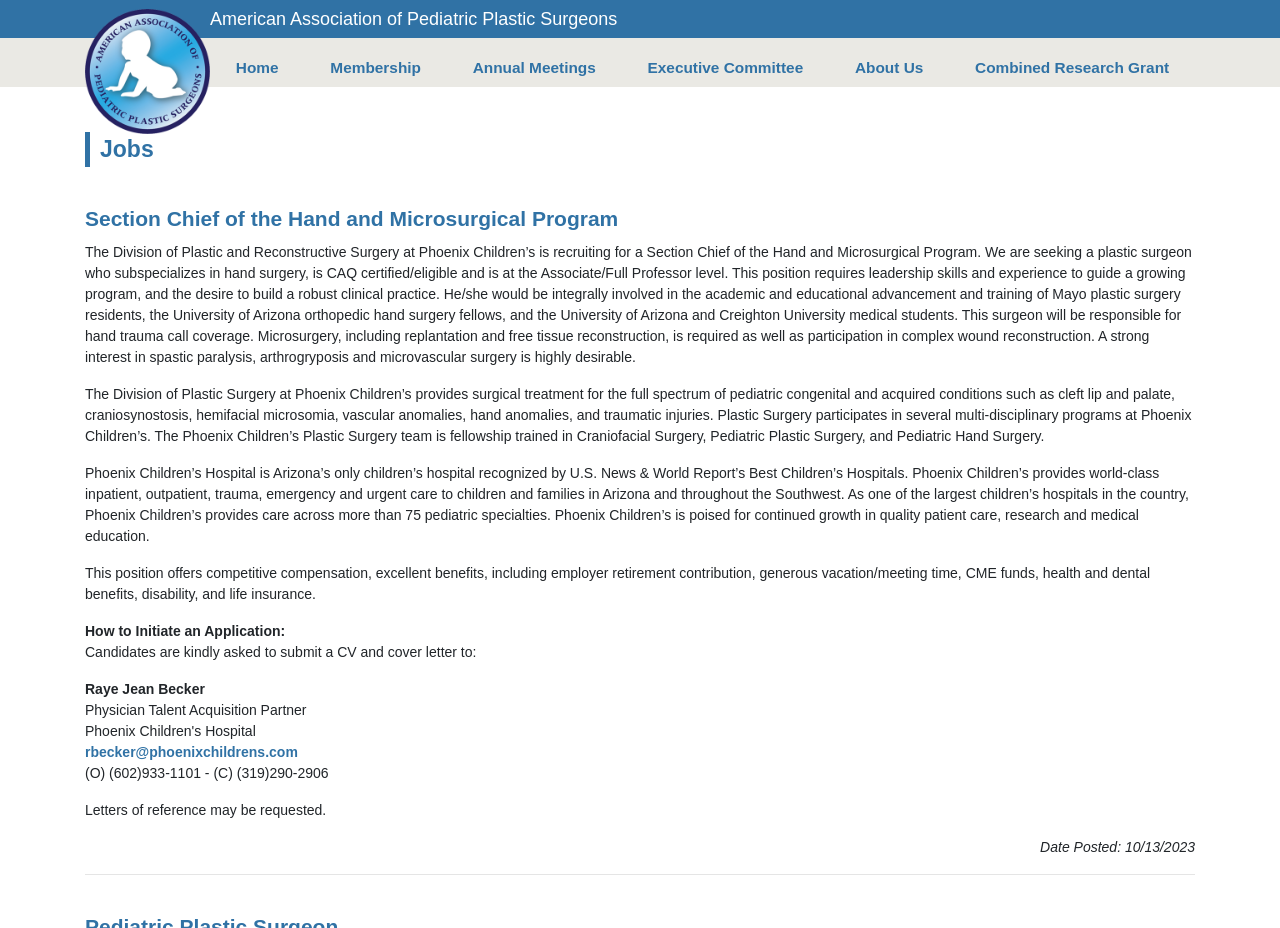What is the name of the hospital mentioned in the job description?
Analyze the image and deliver a detailed answer to the question.

The name of the hospital can be found in the job description, where it is mentioned that 'The Division of Plastic and Reconstructive Surgery at Phoenix Children’s is recruiting for a Section Chief of the Hand and Microsurgical Program'.